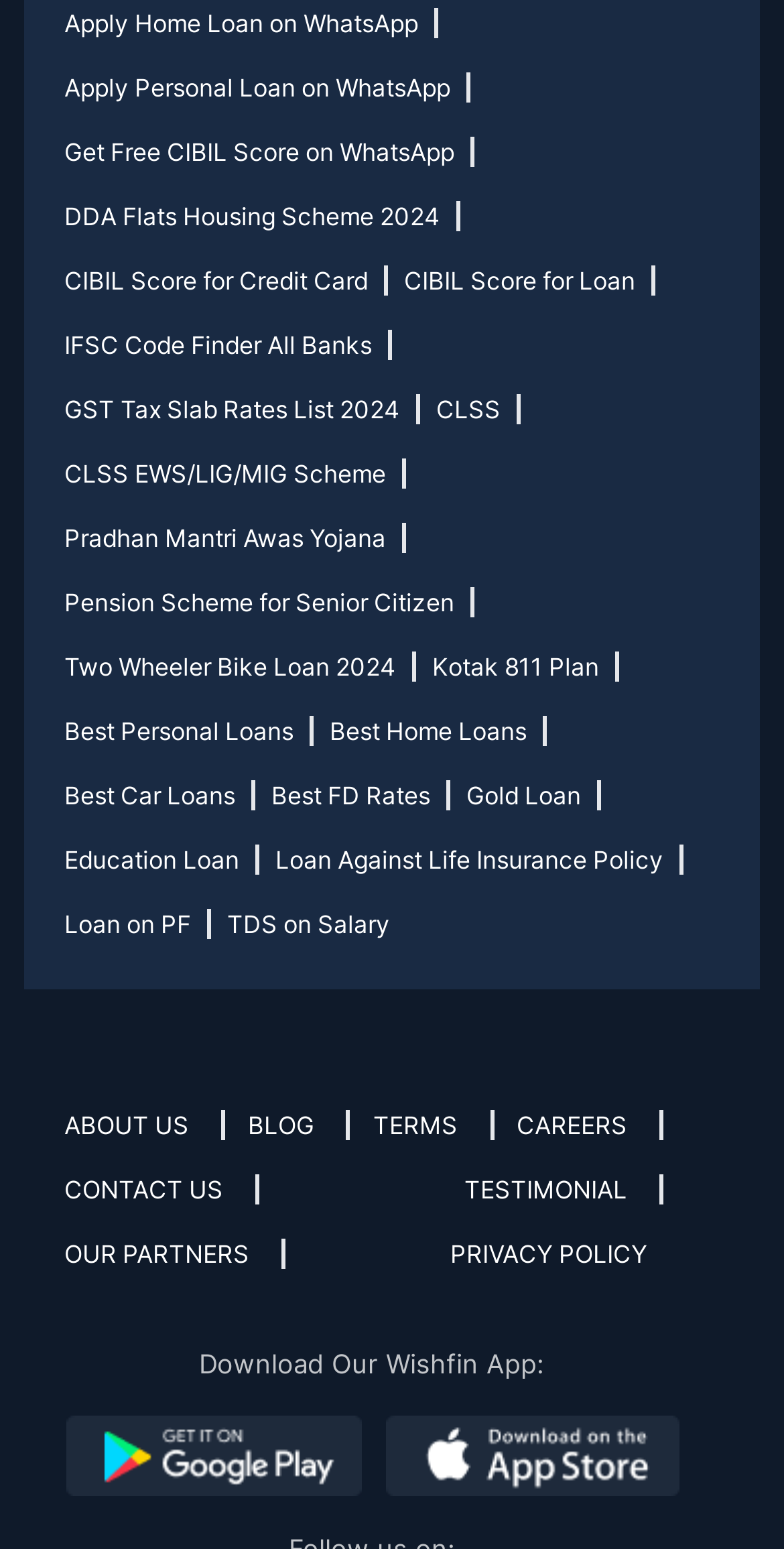Find the bounding box coordinates for the element that must be clicked to complete the instruction: "Get the GST tax slab rates list for 2024". The coordinates should be four float numbers between 0 and 1, indicated as [left, top, right, bottom].

[0.082, 0.255, 0.536, 0.274]